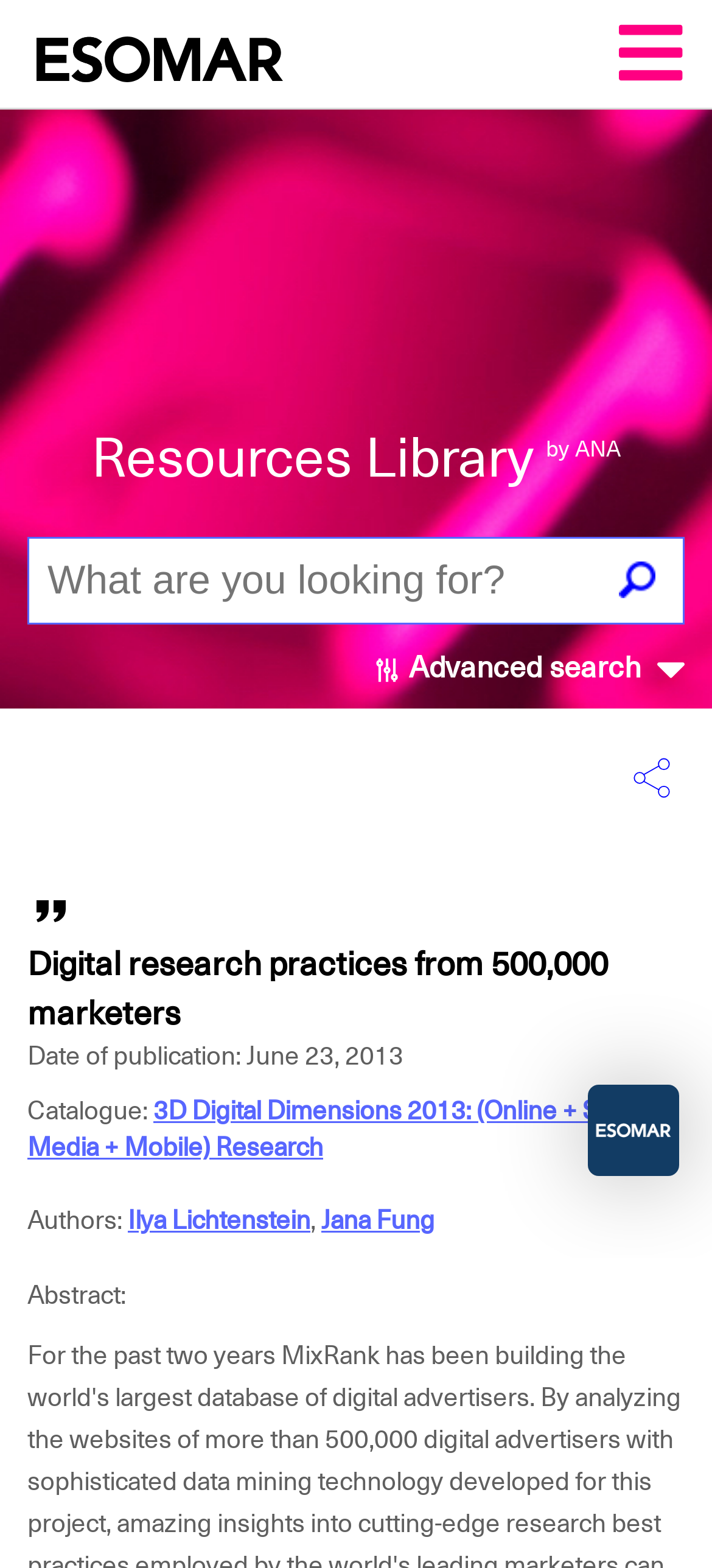Given the element description "Jana Fung", identify the bounding box of the corresponding UI element.

[0.451, 0.767, 0.61, 0.788]